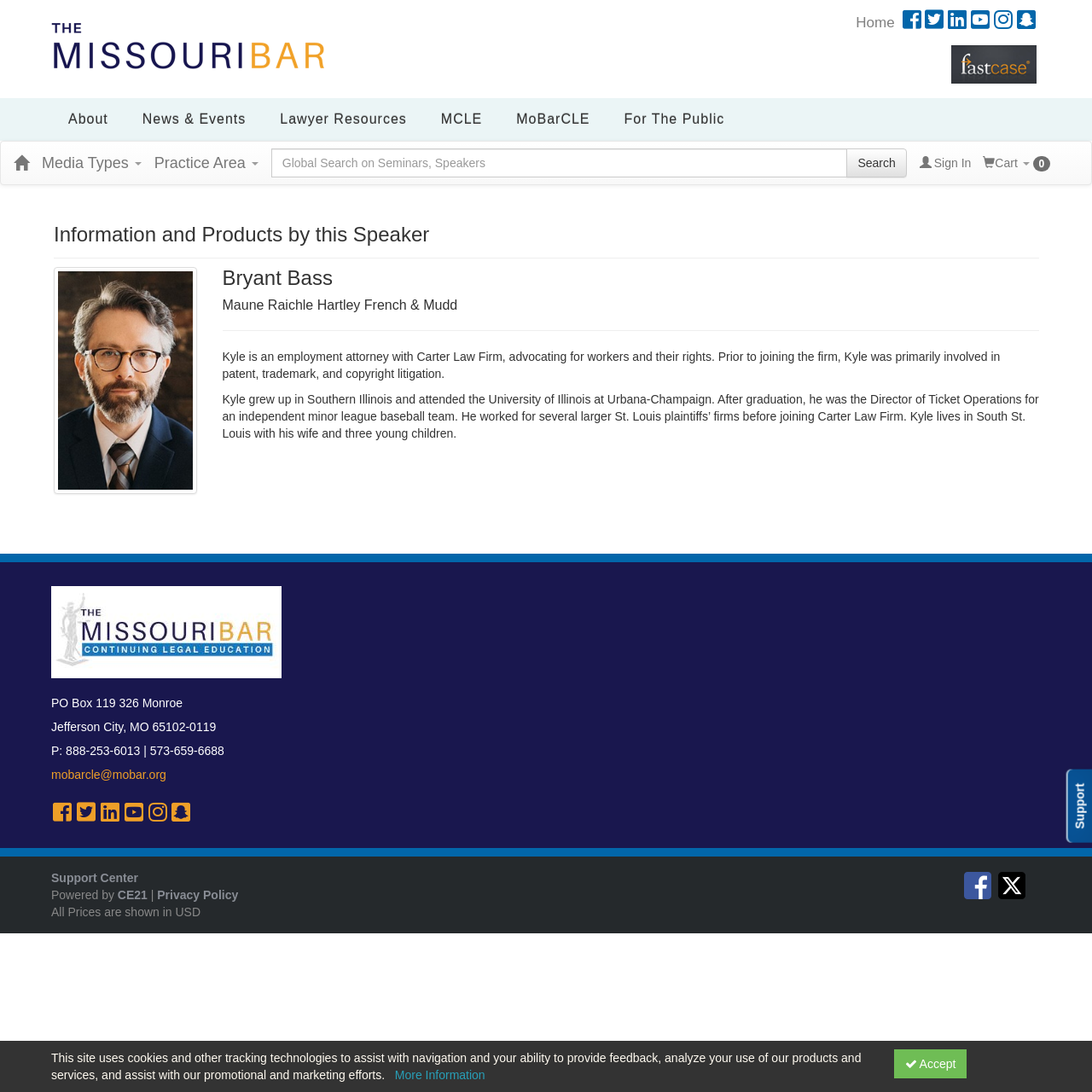What is the topic of the speaker's expertise?
Using the image as a reference, give an elaborate response to the question.

The topic of the speaker's expertise is implied to be employment law, as the speaker is described as 'an employment attorney with Carter Law Firm, advocating for workers and their rights'.